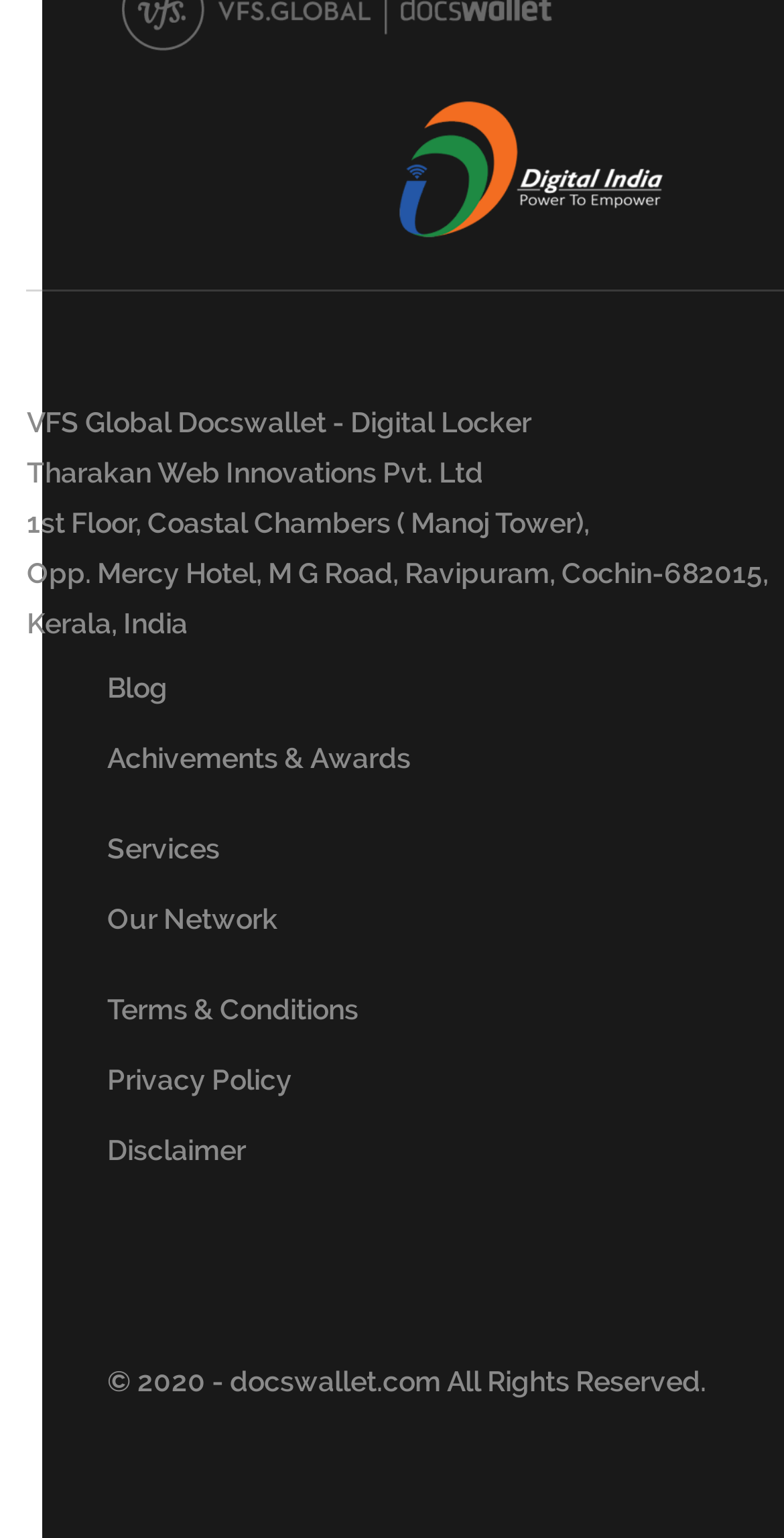Can you pinpoint the bounding box coordinates for the clickable element required for this instruction: "explore services"? The coordinates should be four float numbers between 0 and 1, i.e., [left, top, right, bottom].

[0.137, 0.541, 0.281, 0.562]